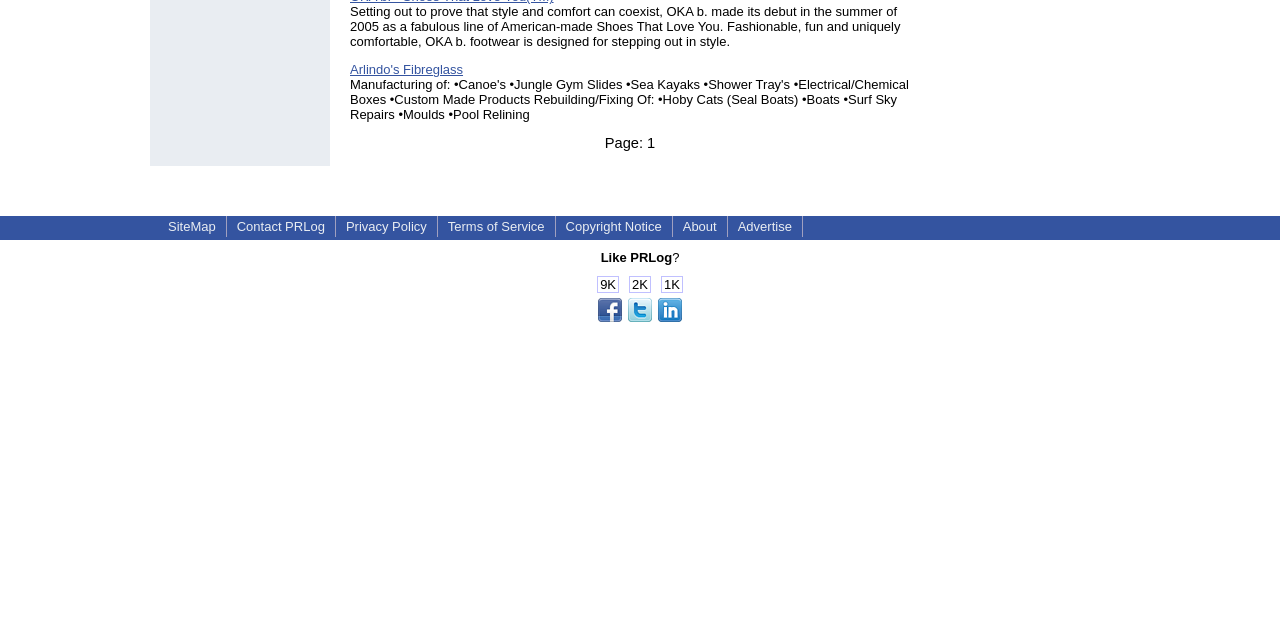Find the bounding box coordinates for the UI element whose description is: "(804) 575-4318". The coordinates should be four float numbers between 0 and 1, in the format [left, top, right, bottom].

None